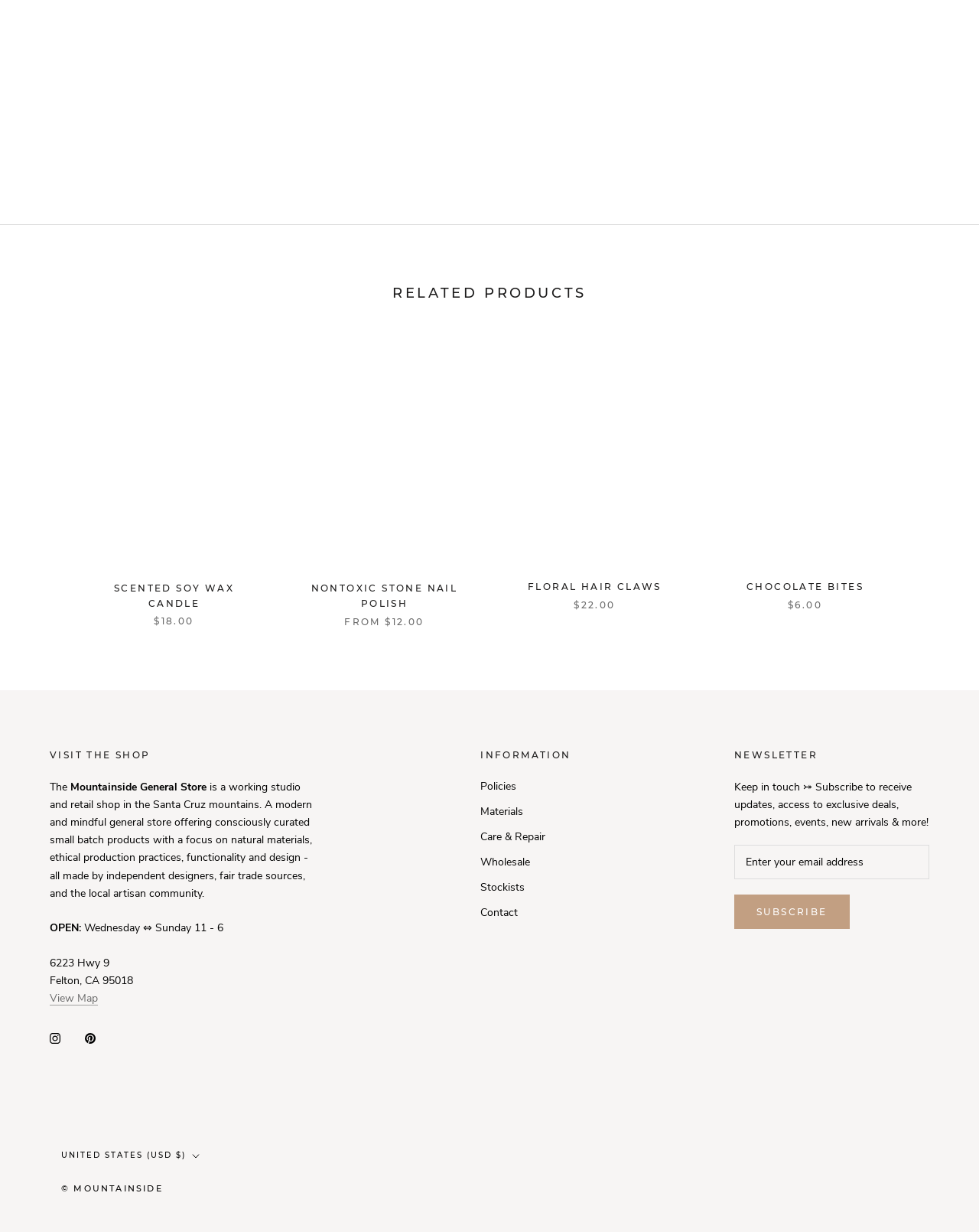Provide the bounding box coordinates of the HTML element described by the text: "Policies". The coordinates should be in the format [left, top, right, bottom] with values between 0 and 1.

[0.491, 0.632, 0.583, 0.645]